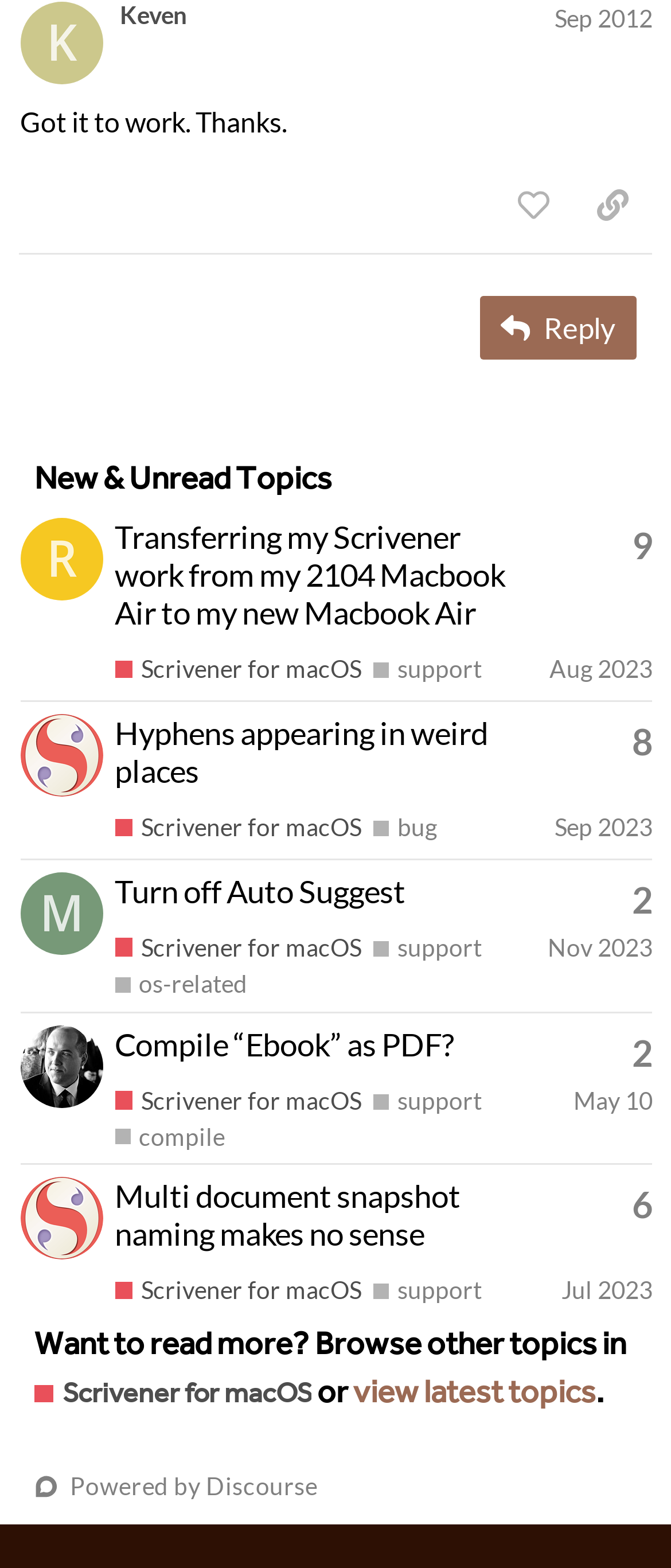Could you find the bounding box coordinates of the clickable area to complete this instruction: "Copy a link to this post to clipboard"?

[0.854, 0.109, 0.973, 0.152]